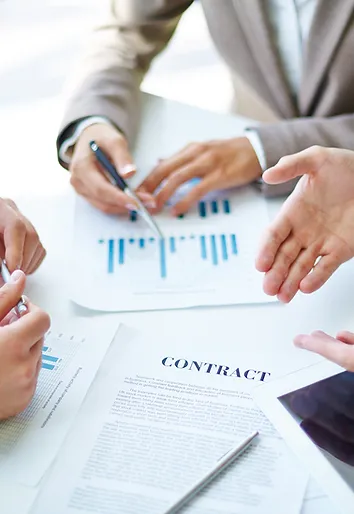Generate a complete and detailed caption for the image.

In a professional meeting environment, multiple hands are engaged in a collaborative discussion, with a focus on financial documents. The central paper, prominently displaying the word "CONTRACT" in bold, signifies a critical negotiation phase. Various charts and graphs can be seen on the sheets in front of them, indicating data analysis or financial performance metrics. One person is gesturing expressively, emphasizing a point, while another is pointing at the document with a pen, suggesting active participation and decision-making. This scene encapsulates the essence of collaboration in legal and financial contexts, reflecting the dynamic interaction between partners working together on business matters.